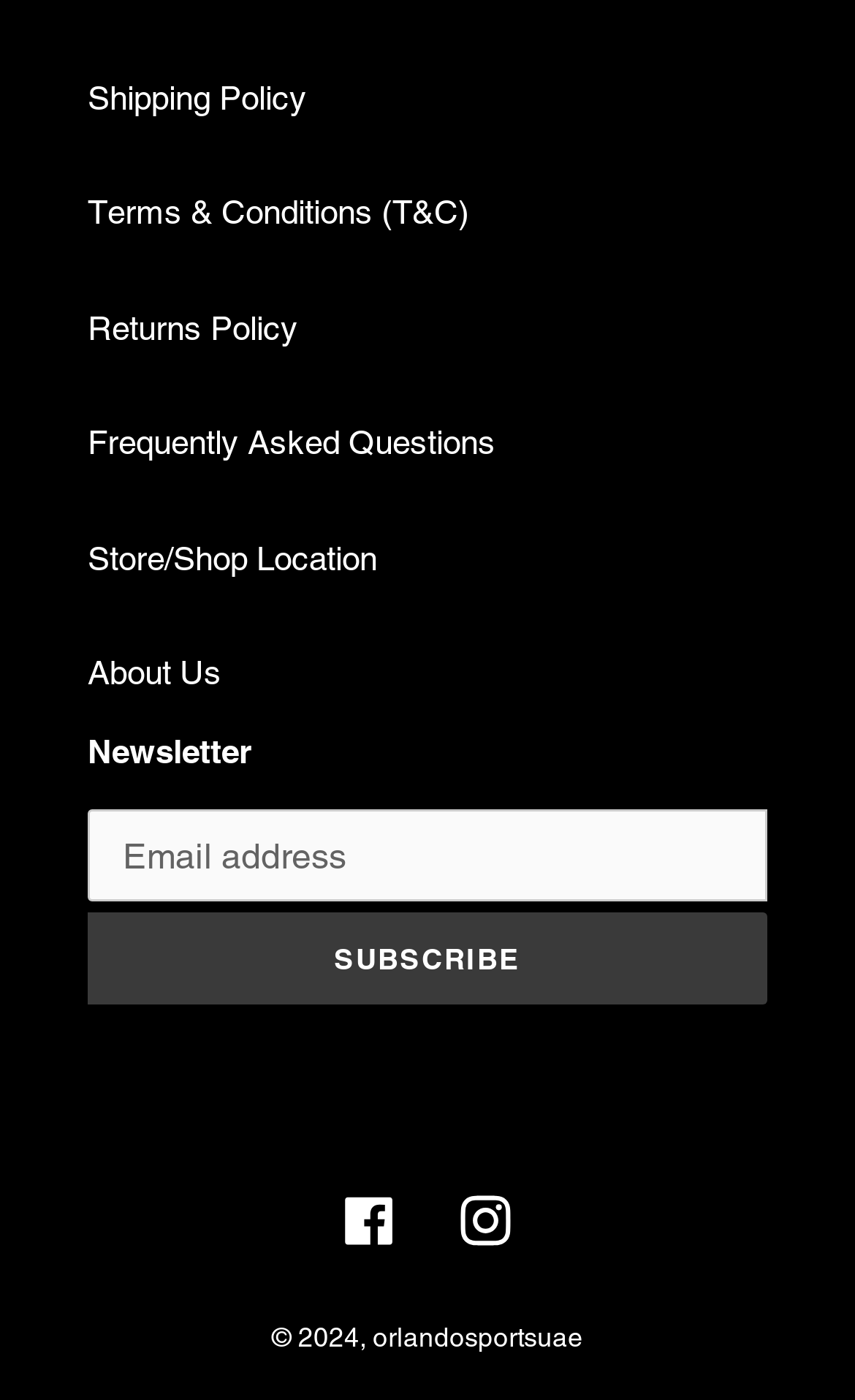What social media platforms are linked?
Answer briefly with a single word or phrase based on the image.

Facebook and Instagram